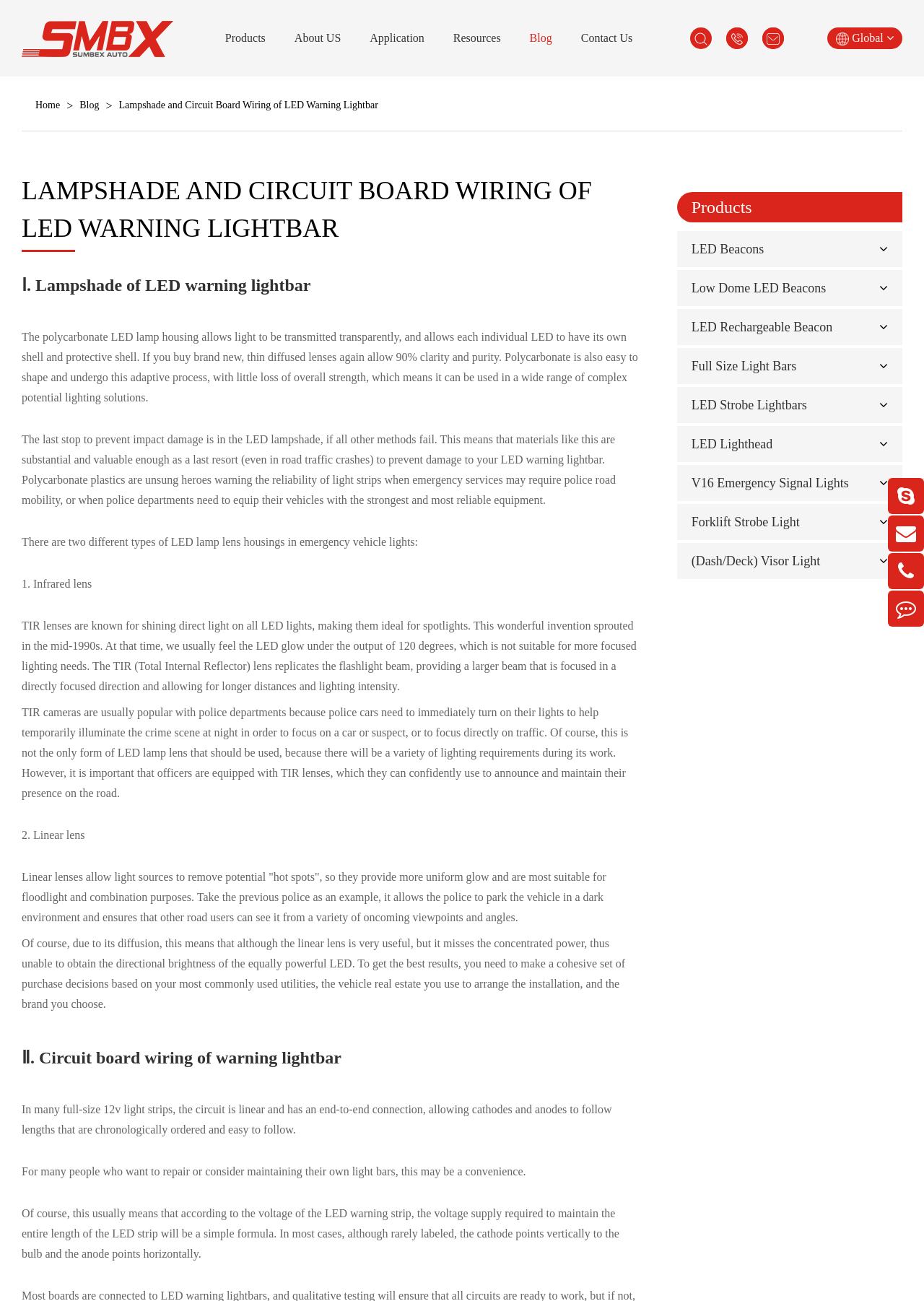Identify the bounding box coordinates for the UI element described as follows: parent_node: Sophie.lamfei title="skype". Use the format (top-left x, top-left y, bottom-right x, bottom-right y) and ensure all values are floating point numbers between 0 and 1.

[0.961, 0.368, 1.0, 0.395]